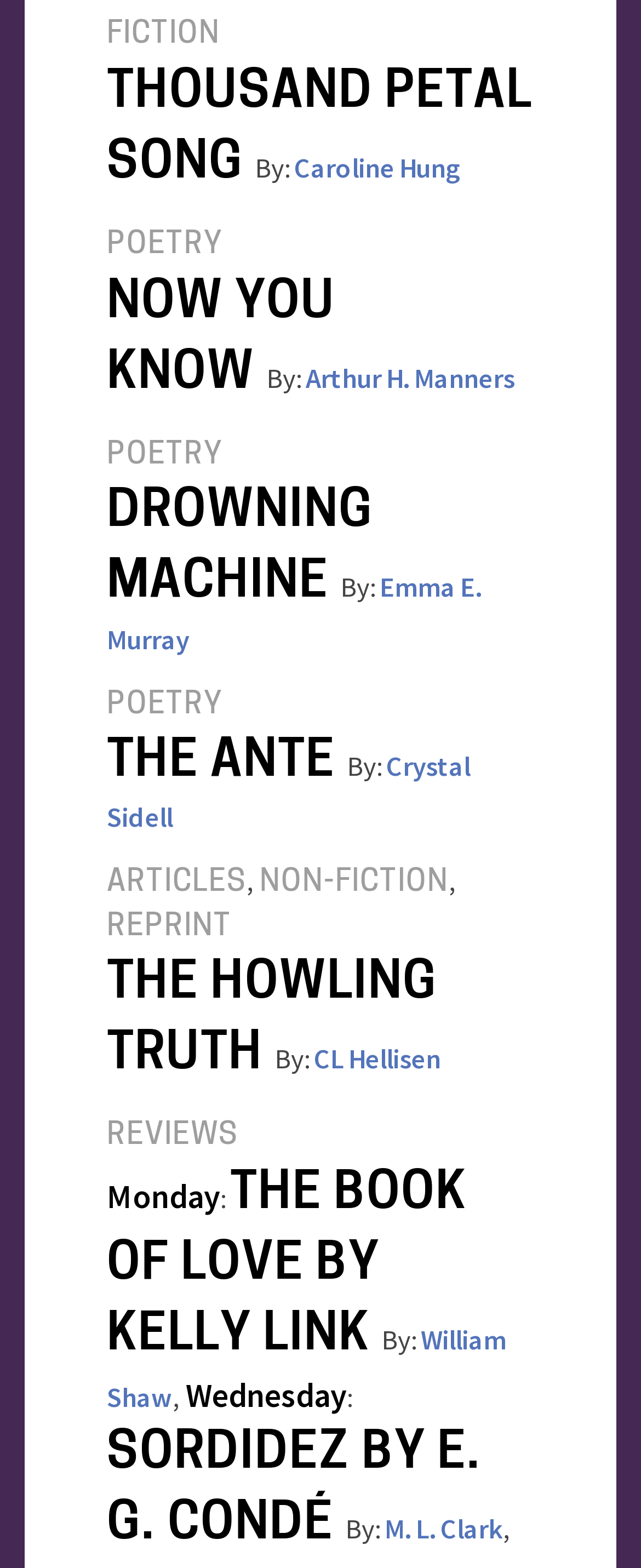Please specify the bounding box coordinates of the clickable region to carry out the following instruction: "Check out THE BOOK OF LOVE BY KELLY LINK". The coordinates should be four float numbers between 0 and 1, in the format [left, top, right, bottom].

[0.167, 0.746, 0.728, 0.869]